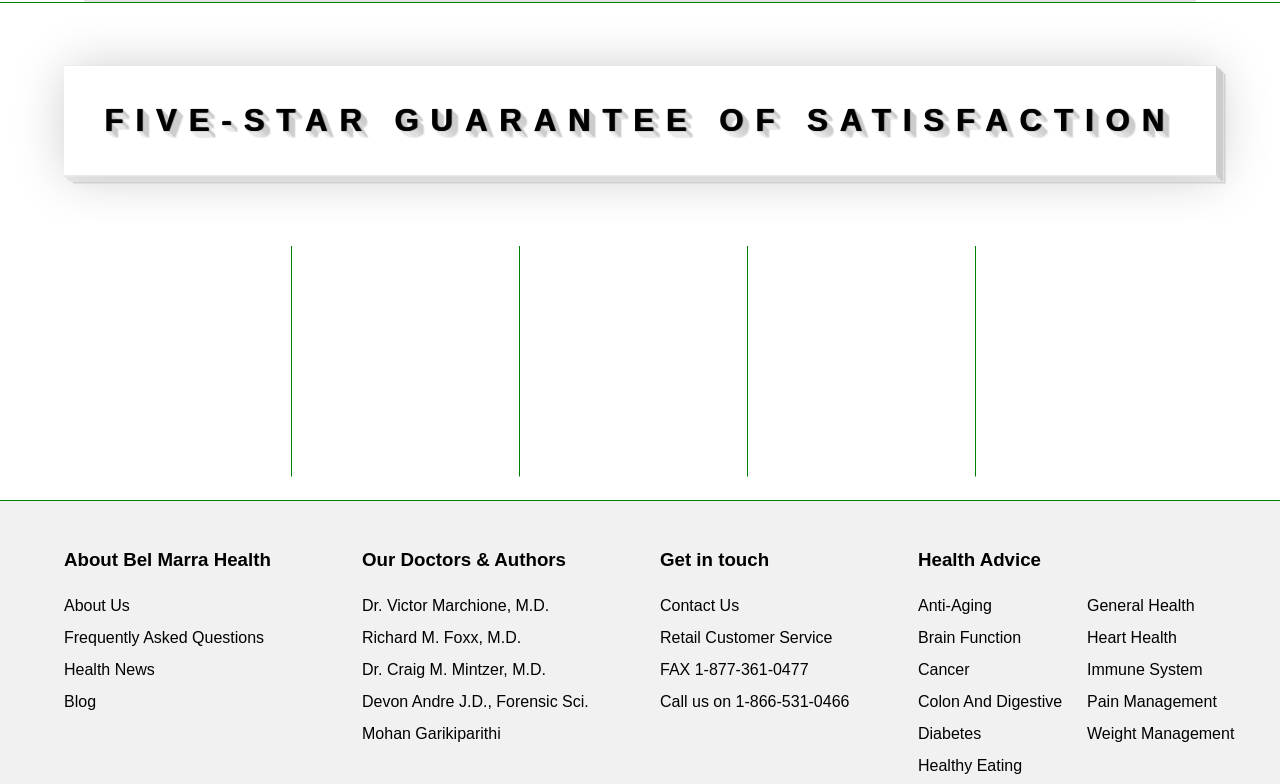Use one word or a short phrase to answer the question provided: 
What is the phone number to call for customer service?

1-866-531-0466